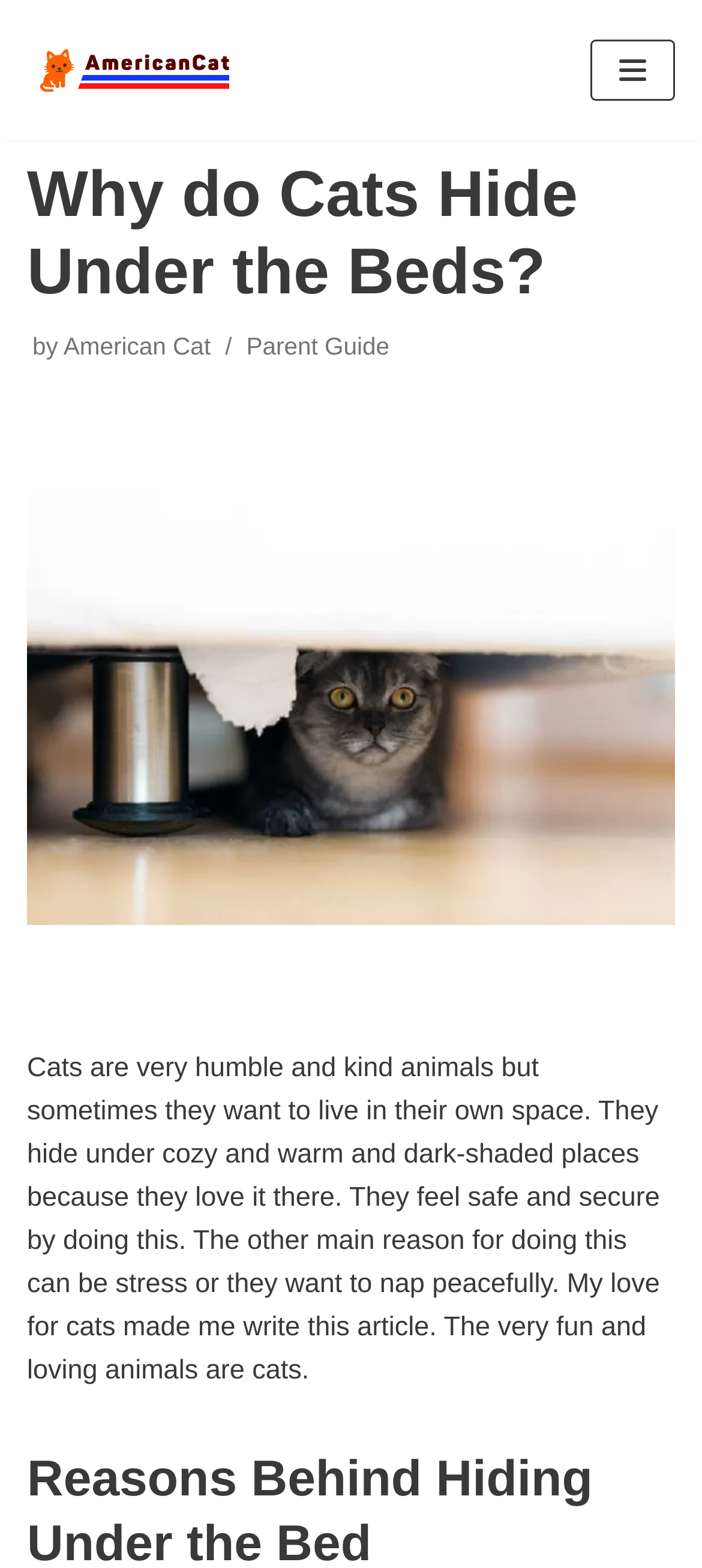What is the reason for cats hiding under beds? Examine the screenshot and reply using just one word or a brief phrase.

They feel safe and secure